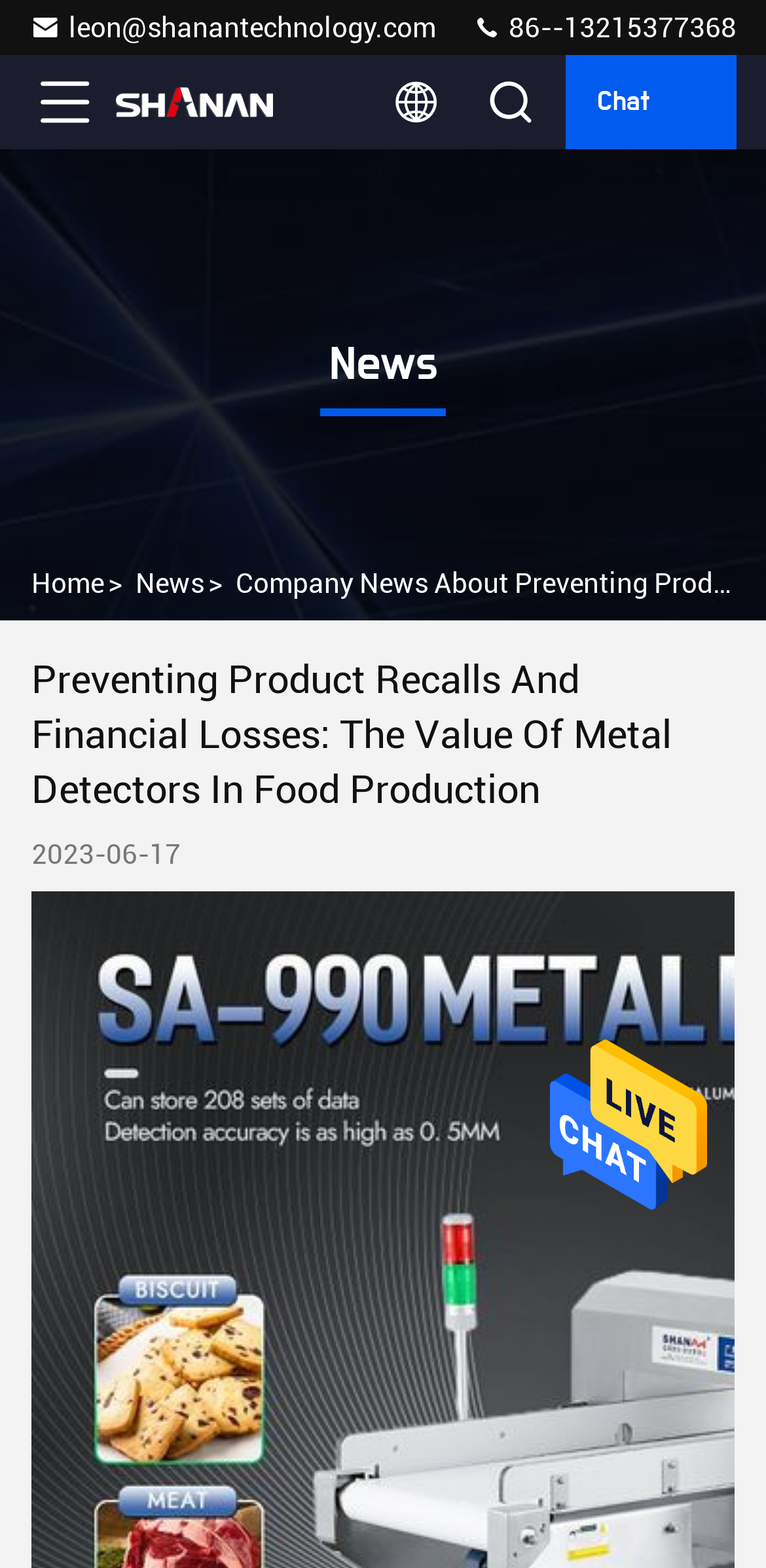Provide a single word or phrase answer to the question: 
What is the purpose of metal detectors in food production?

Preventing Product Recalls And Financial Losses